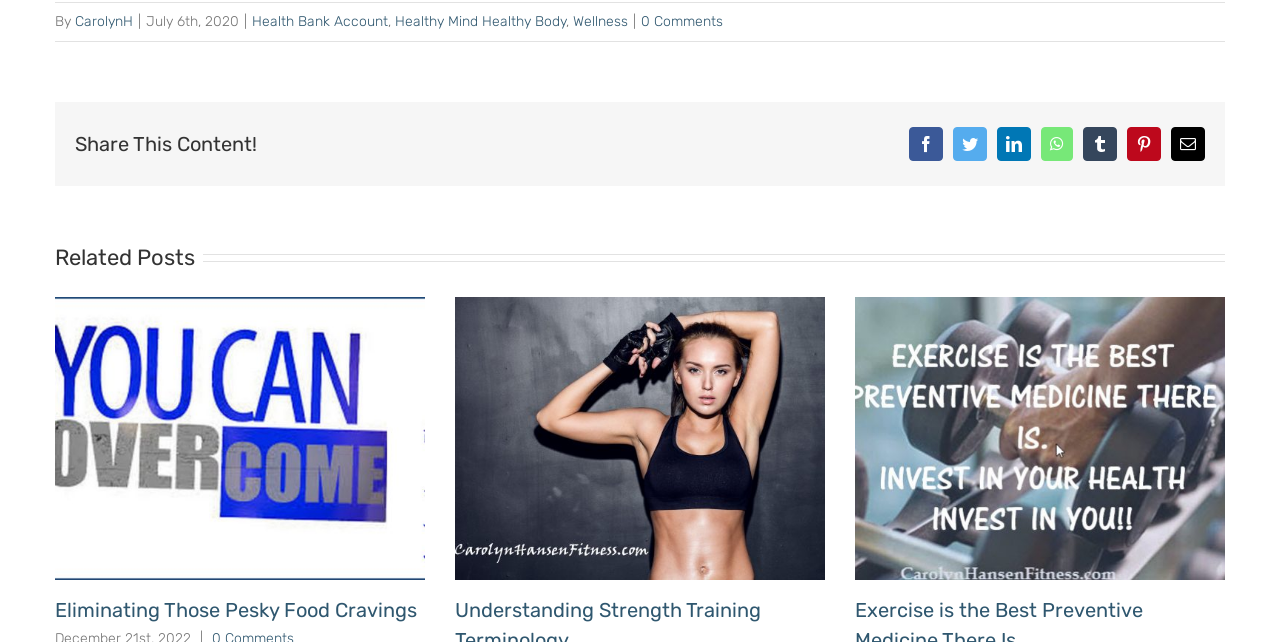Please locate the bounding box coordinates for the element that should be clicked to achieve the following instruction: "View the 'Eliminating Those Pesky Food Cravings' post". Ensure the coordinates are given as four float numbers between 0 and 1, i.e., [left, top, right, bottom].

[0.043, 0.463, 0.332, 0.904]